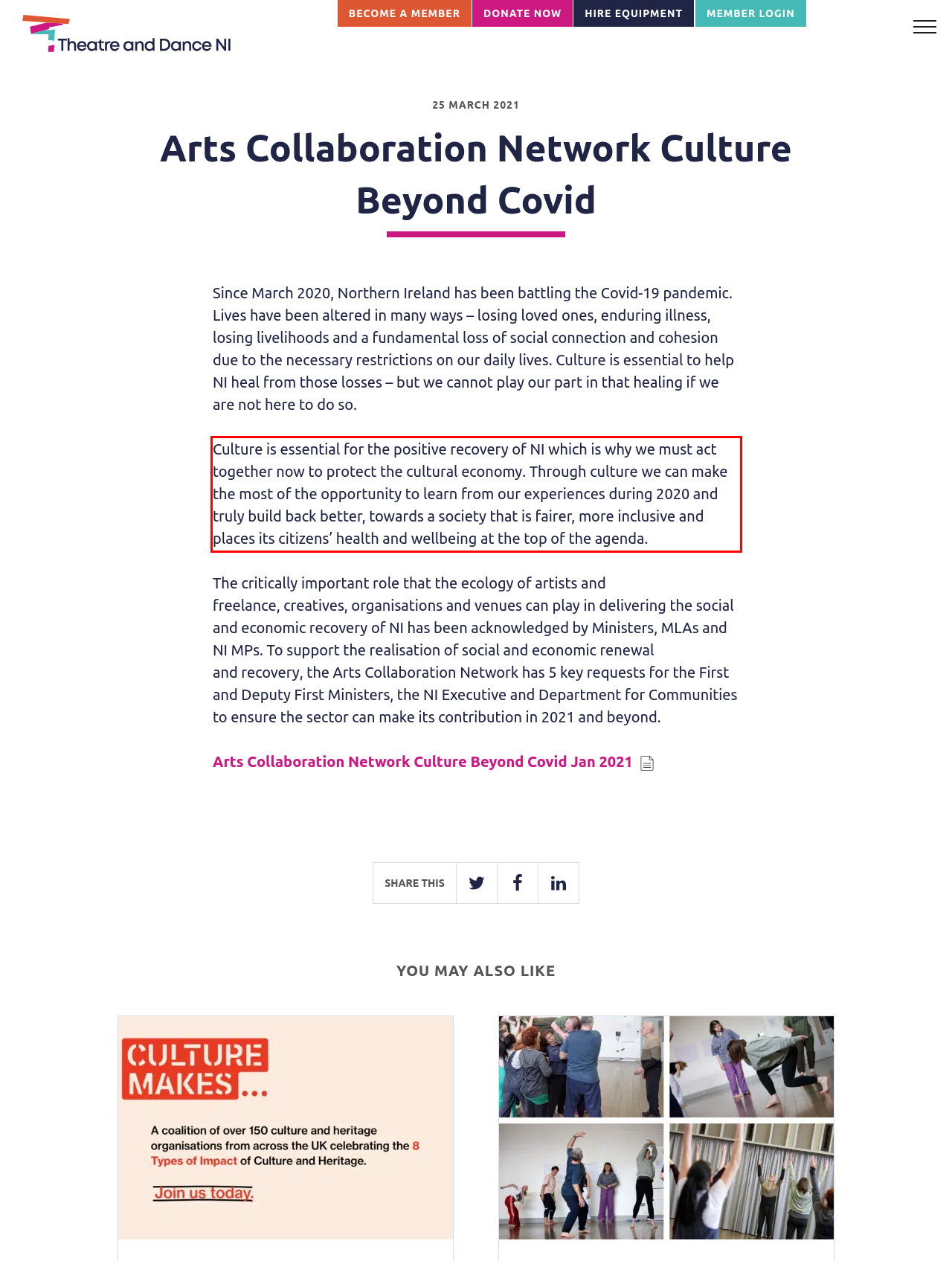You have a screenshot of a webpage with a red bounding box. Use OCR to generate the text contained within this red rectangle.

Culture is essential for the positive recovery of NI which is why we must act together now to protect the cultural economy. Through culture we can make the most of the opportunity to learn from our experiences during 2020 and truly build back better, towards a society that is fairer, more inclusive and places its citizens’ health and wellbeing at the top of the agenda.